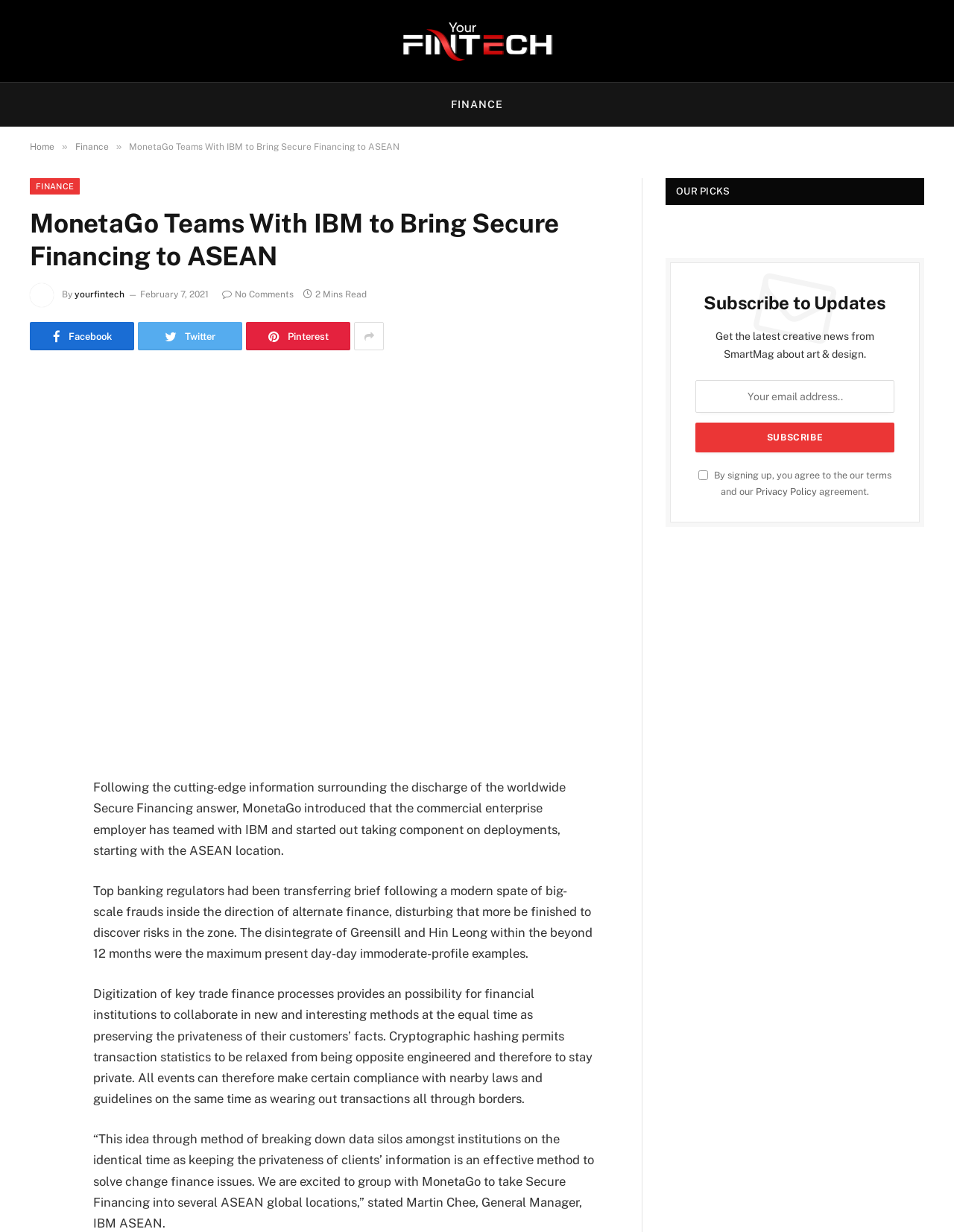Please find the bounding box coordinates of the clickable region needed to complete the following instruction: "Subscribe to updates". The bounding box coordinates must consist of four float numbers between 0 and 1, i.e., [left, top, right, bottom].

[0.729, 0.343, 0.937, 0.367]